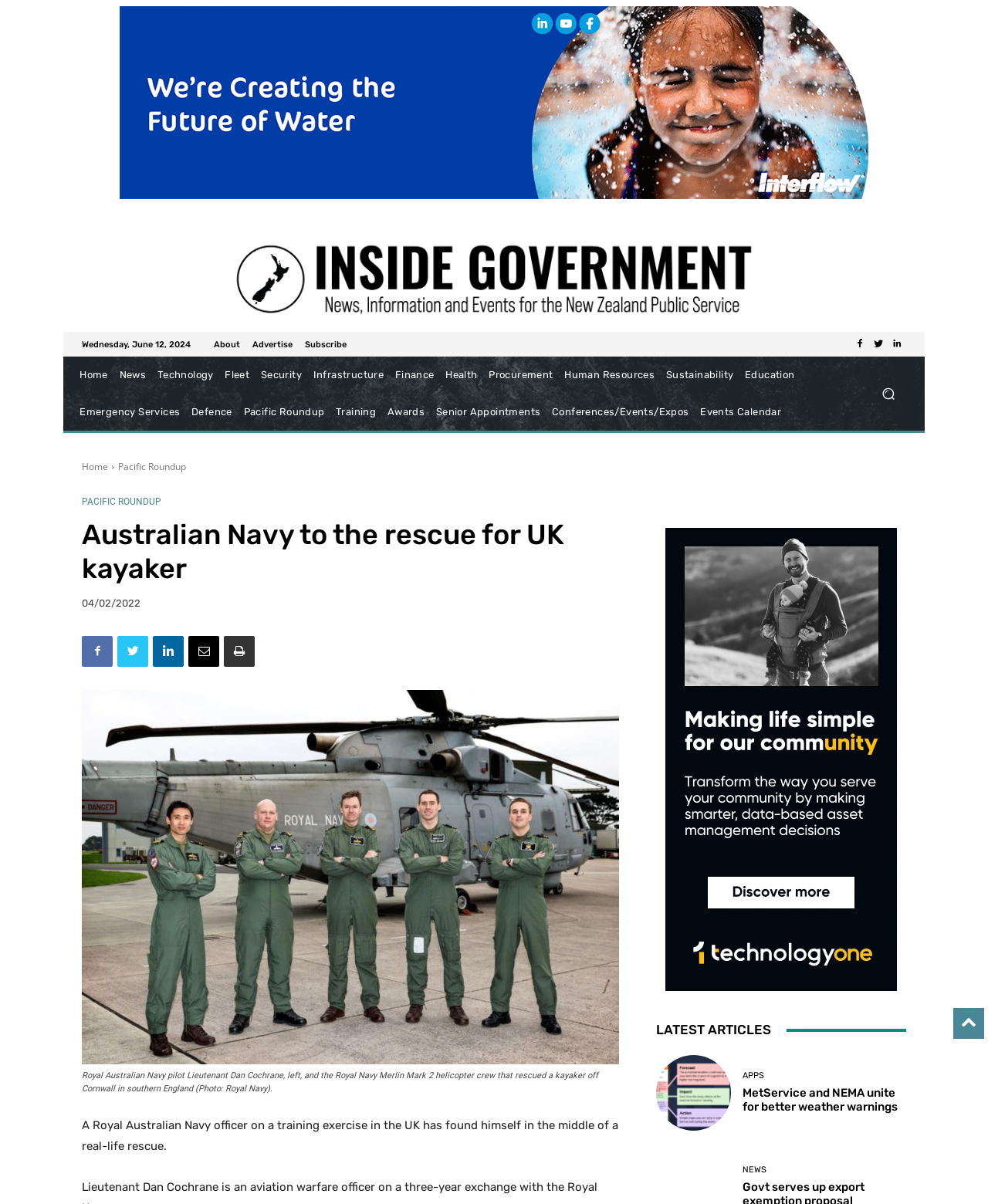Answer succinctly with a single word or phrase:
What is the category of the article 'MetService and NEMA unite for better weather warnings'?

NEWS